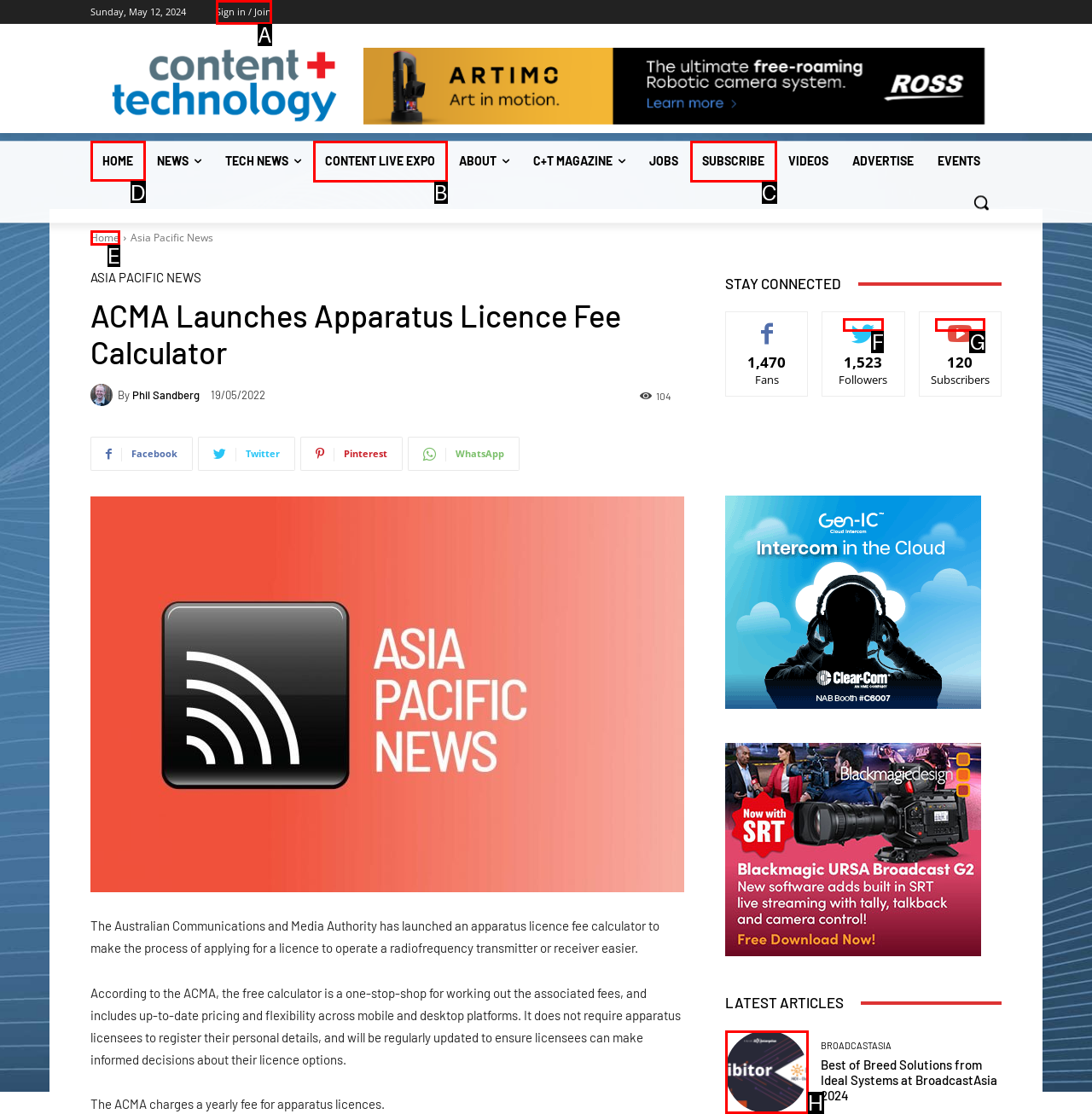Identify the correct choice to execute this task: Visit the 'HOME' page
Respond with the letter corresponding to the right option from the available choices.

D